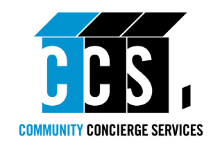What type of services might CCS offer?
Could you please answer the question thoroughly and with as much detail as possible?

The caption suggests that CCS likely includes amenities such as valet trash services for apartment complexes, indicating that the company provides supportive services for community living.